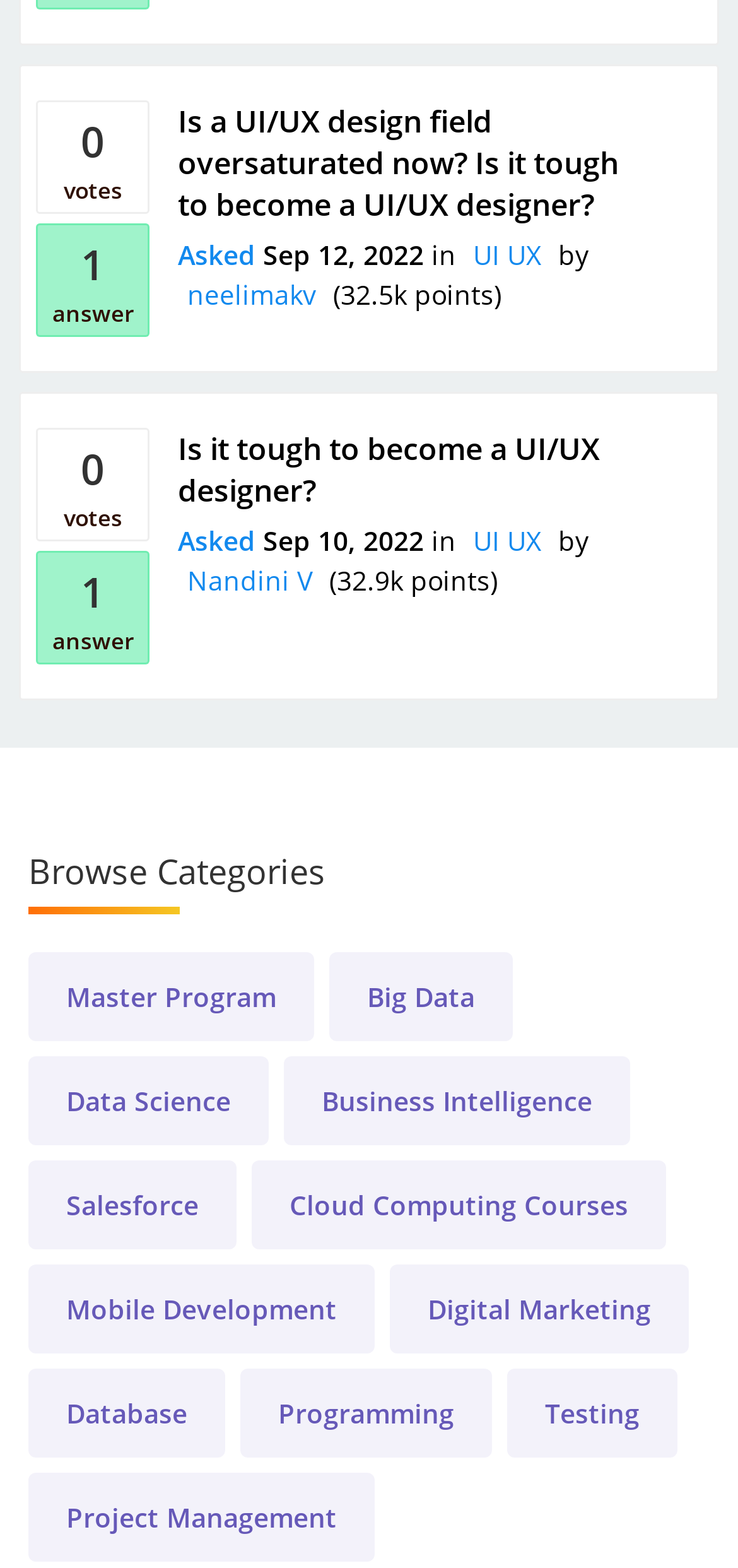Please identify the bounding box coordinates of the region to click in order to complete the task: "Click on the question 'Is it tough to become a UI/UX designer?'". The coordinates must be four float numbers between 0 and 1, specified as [left, top, right, bottom].

[0.241, 0.273, 0.813, 0.326]